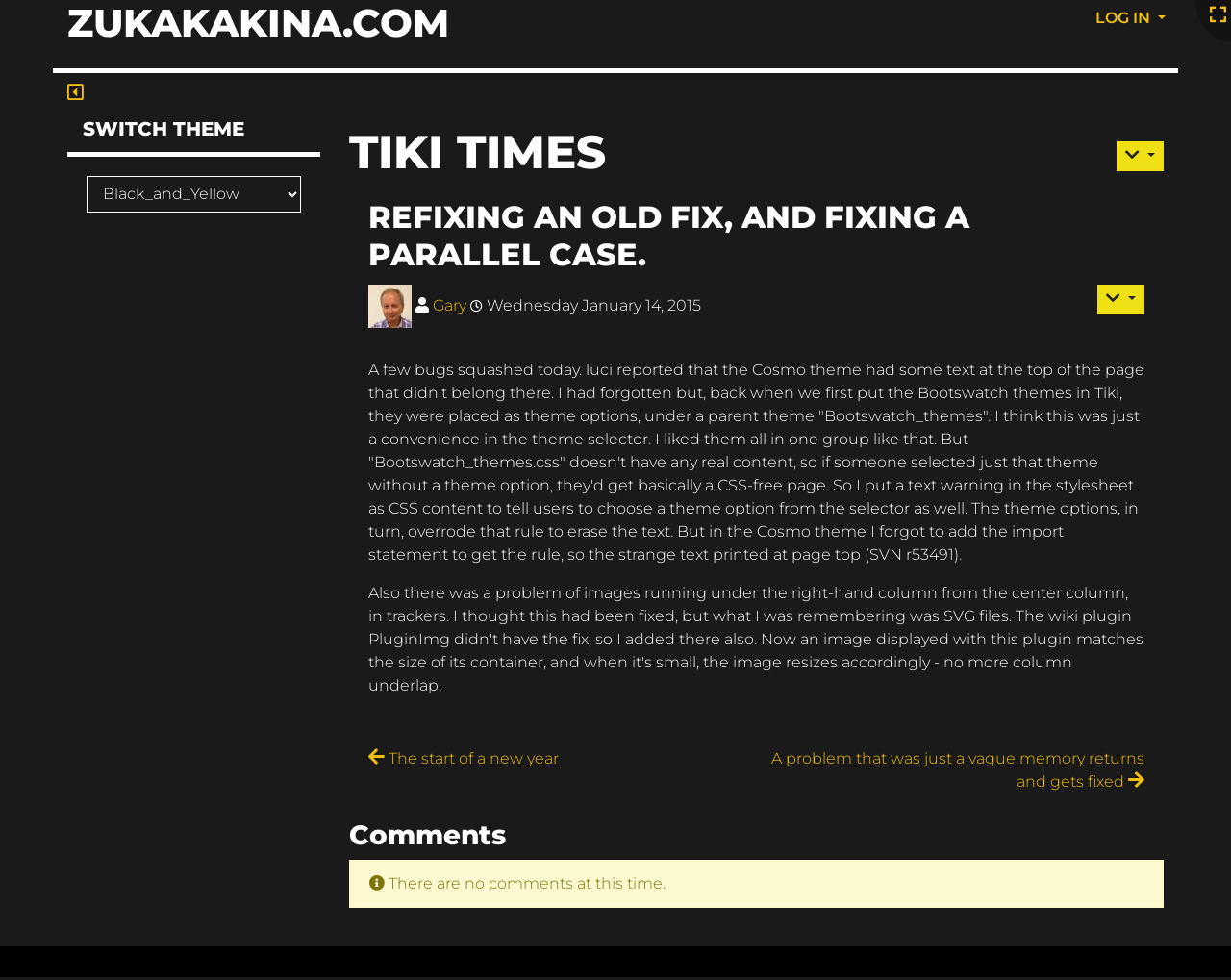Point out the bounding box coordinates of the section to click in order to follow this instruction: "Visit TIKI TIMES".

[0.283, 0.126, 0.492, 0.183]